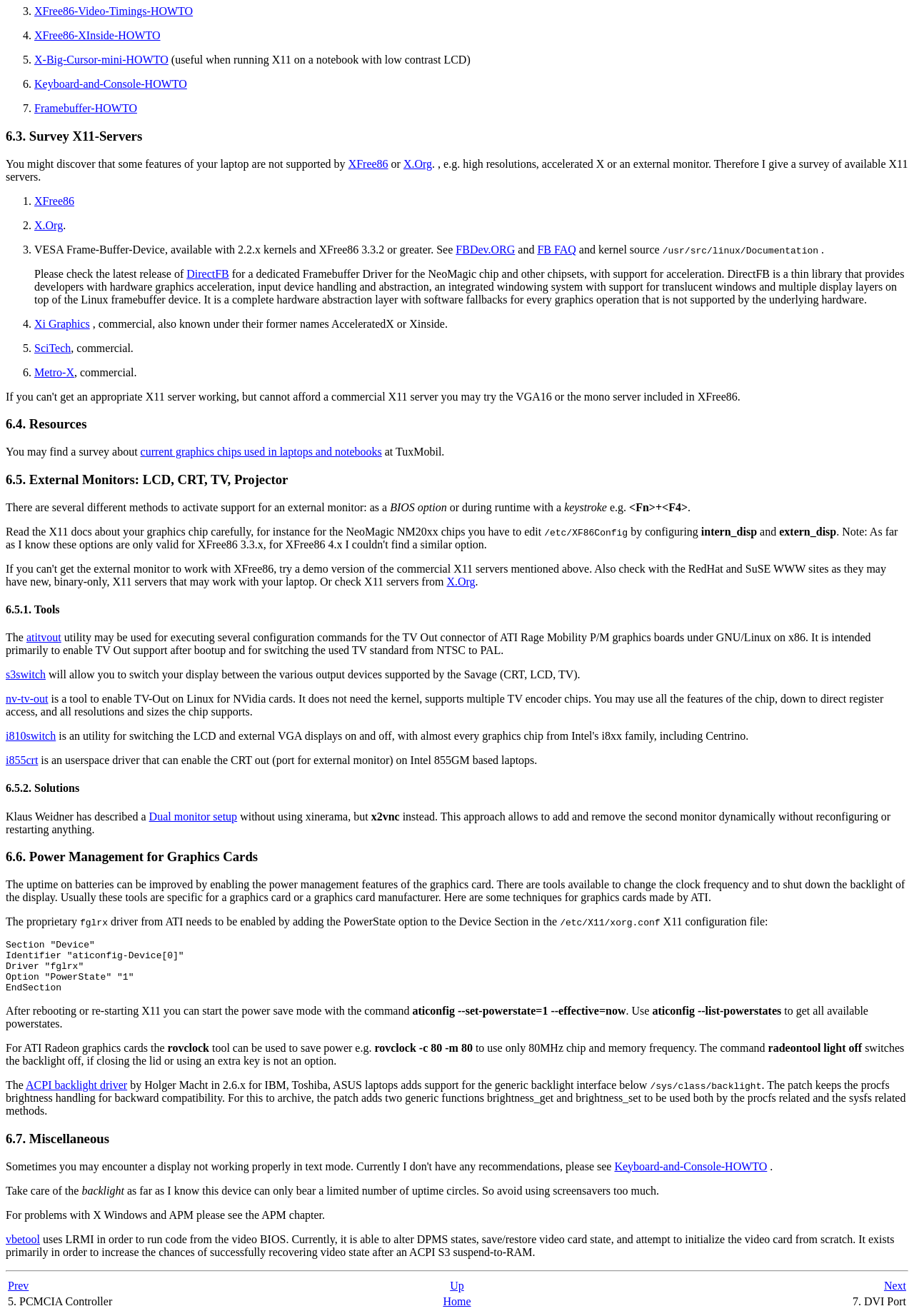Give the bounding box coordinates for the element described by: "Xi Graphics".

[0.038, 0.241, 0.098, 0.251]